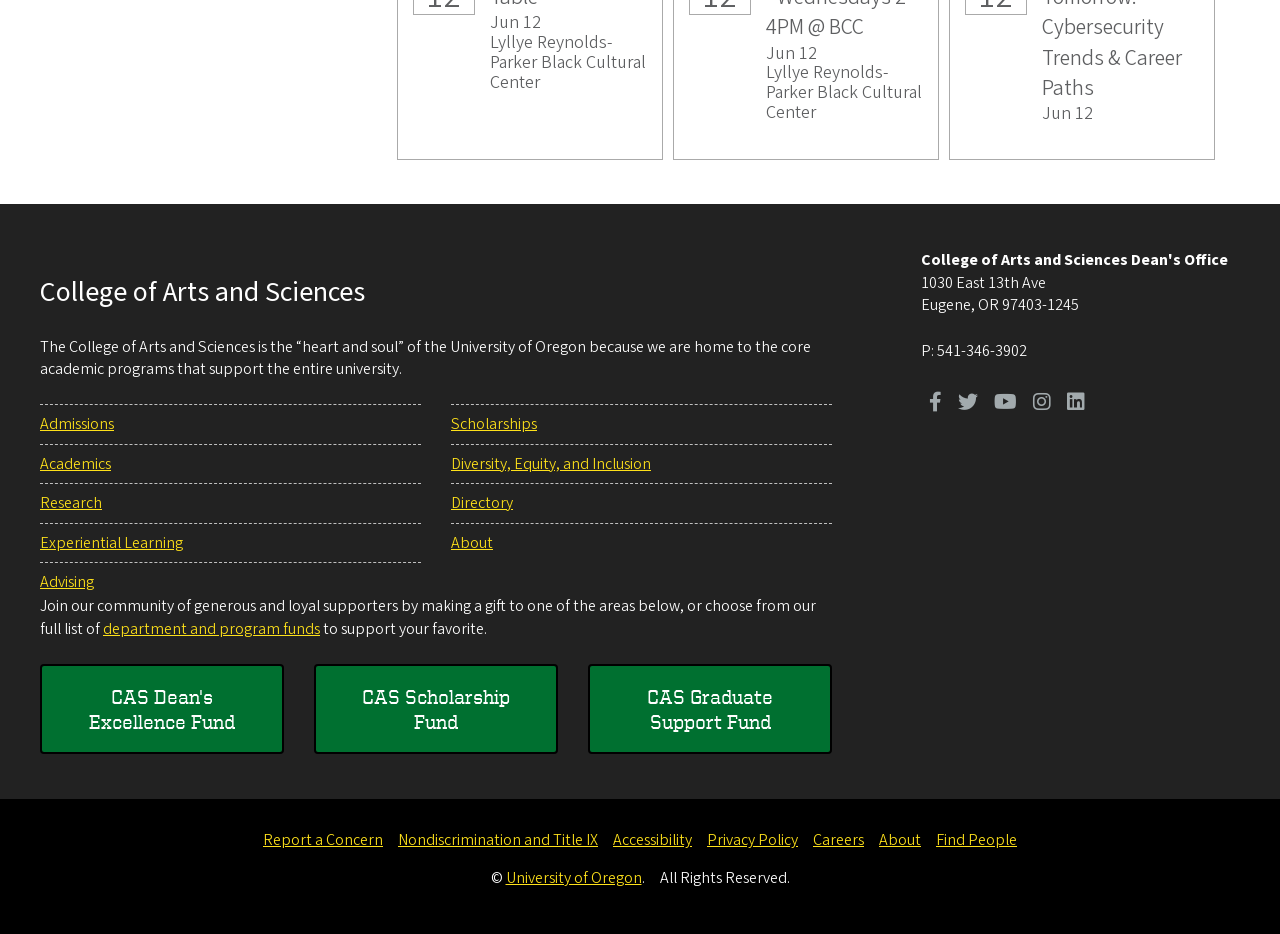What is the address of the college?
Observe the image and answer the question with a one-word or short phrase response.

1030 East 13th Ave, Eugene, OR 97403-1245